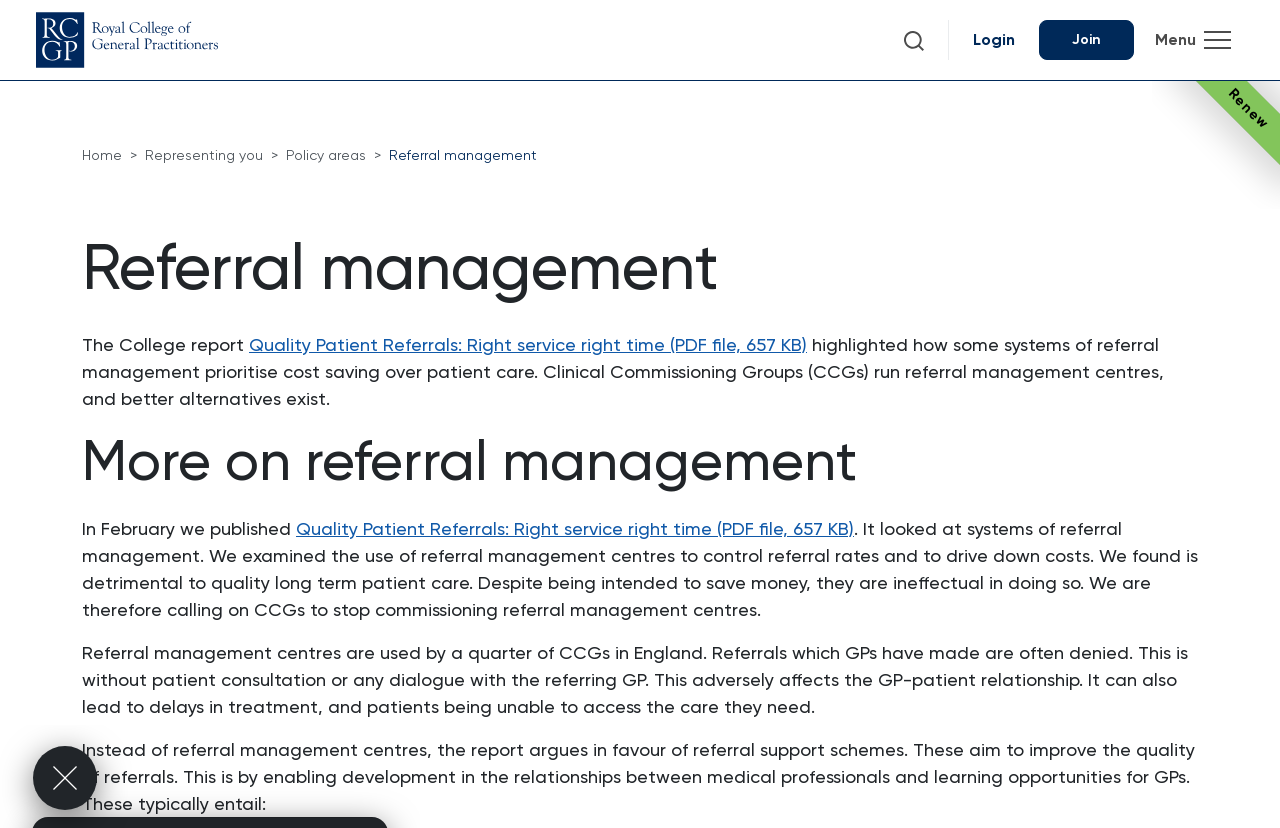What is the purpose of referral management centres?
Please give a detailed and thorough answer to the question, covering all relevant points.

The purpose of referral management centres can be found by reading the text on the webpage, which states that 'the use of referral management centres to control referral rates and to drive down costs is detrimental to quality long term patient care'.